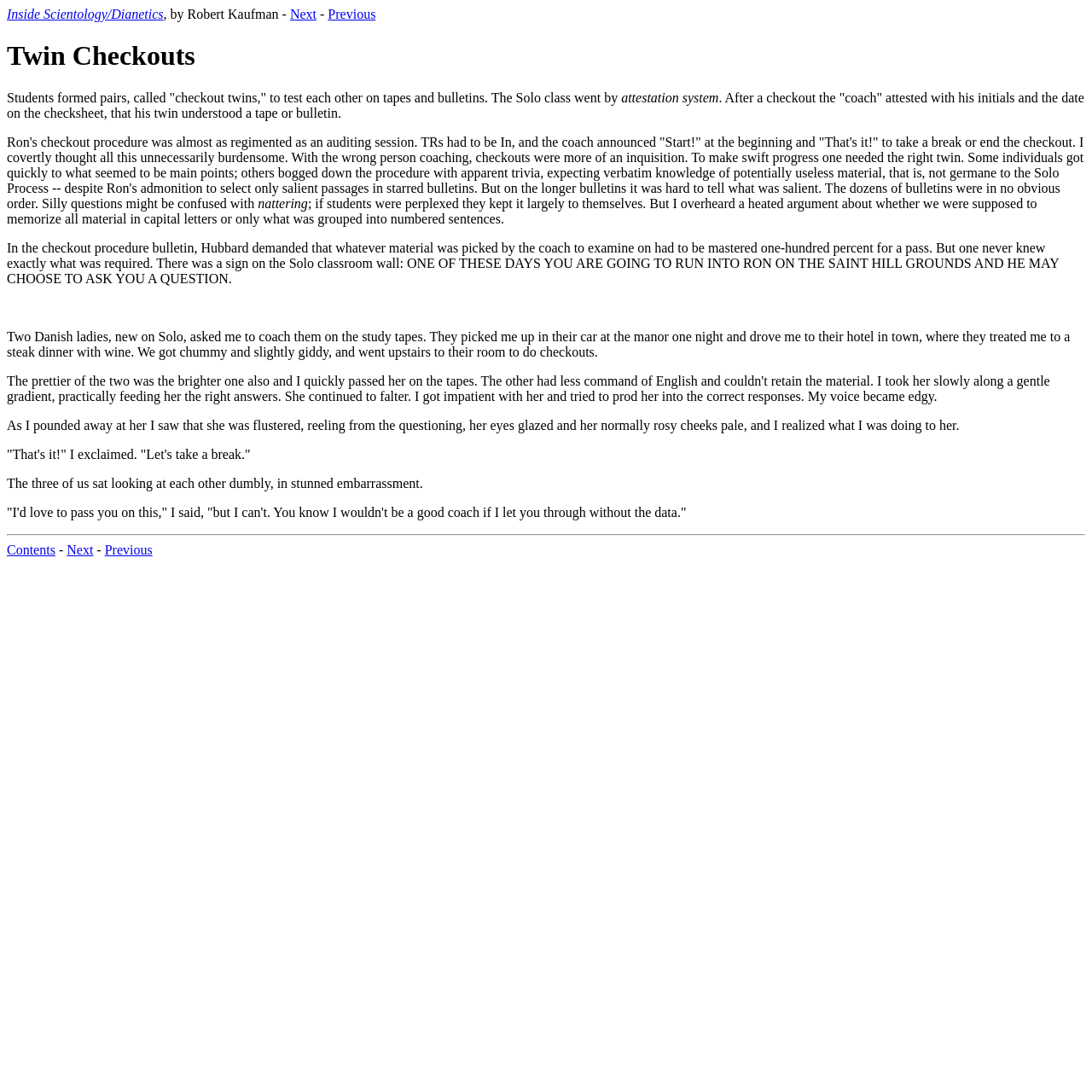Using the format (top-left x, top-left y, bottom-right x, bottom-right y), provide the bounding box coordinates for the described UI element. All values should be floating point numbers between 0 and 1: Inside Scientology/Dianetics

[0.006, 0.006, 0.15, 0.02]